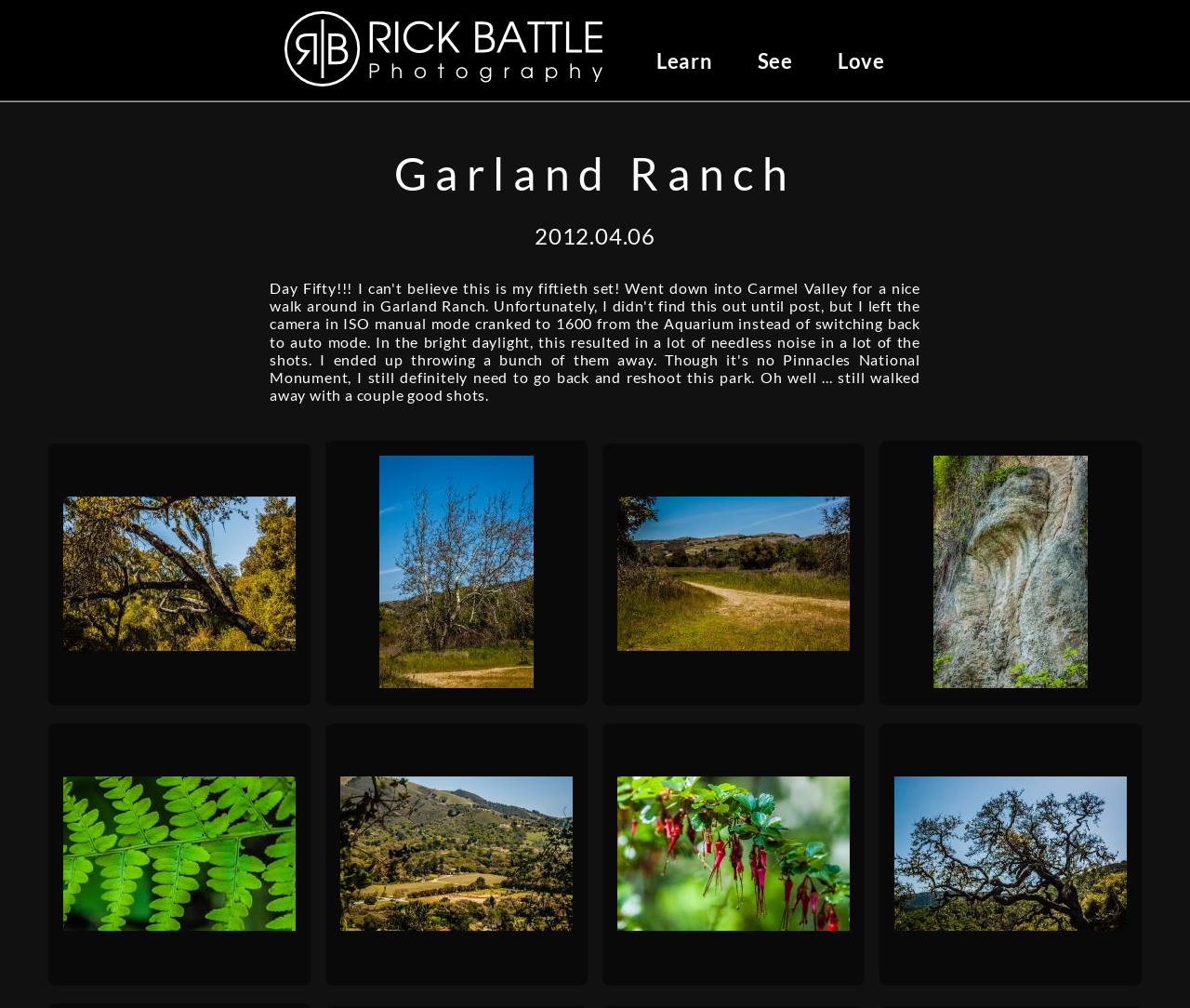How many columns of images are on the page?
Refer to the image and provide a one-word or short phrase answer.

2